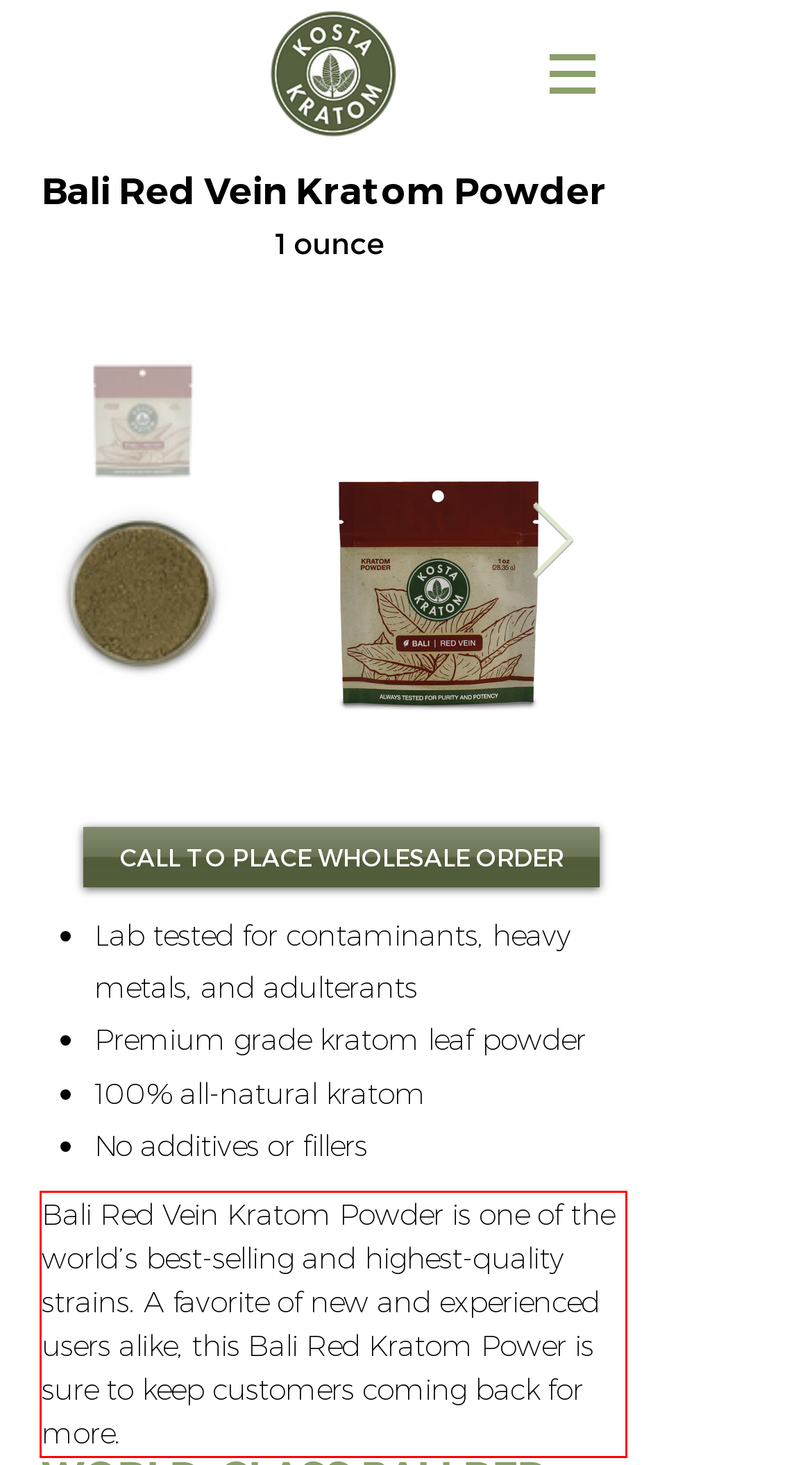Analyze the screenshot of the webpage and extract the text from the UI element that is inside the red bounding box.

Bali Red Vein Kratom Powder is one of the world’s best-selling and highest-quality strains. A favorite of new and experienced users alike, this Bali Red Kratom Power is sure to keep customers coming back for more.